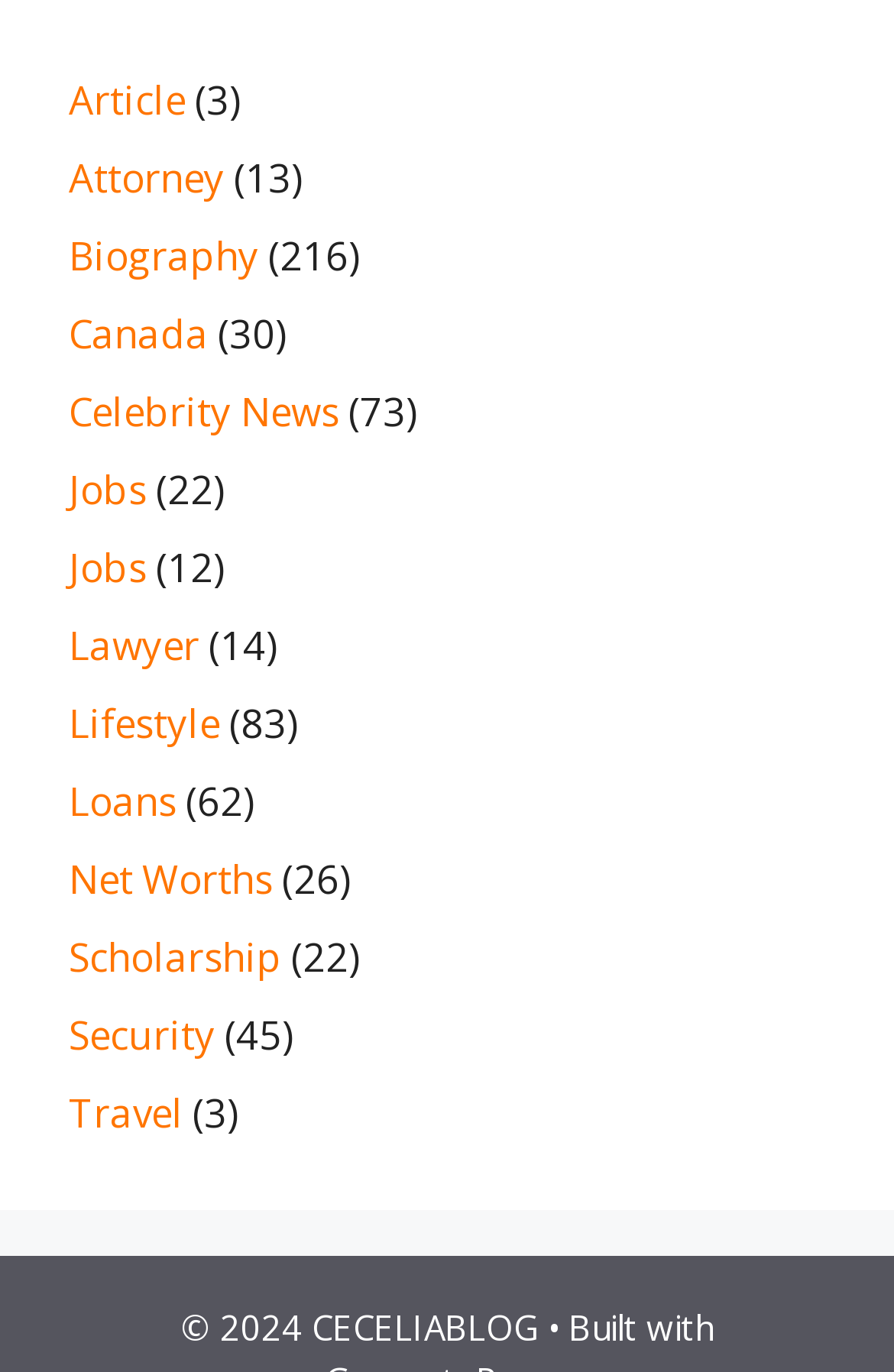Provide the bounding box coordinates for the specified HTML element described in this description: "Celebrity News". The coordinates should be four float numbers ranging from 0 to 1, in the format [left, top, right, bottom].

[0.077, 0.28, 0.379, 0.318]